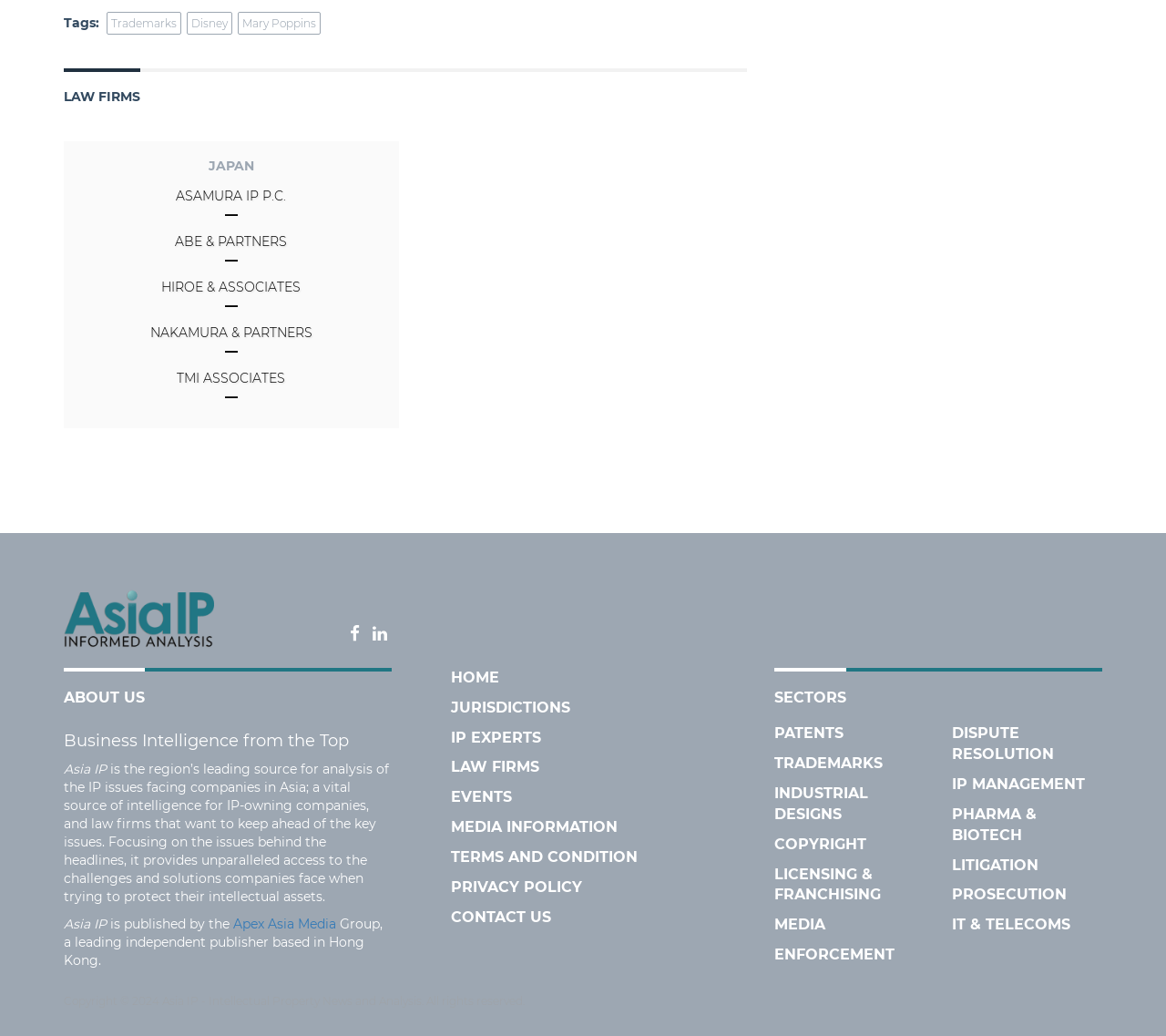Find the bounding box coordinates of the element to click in order to complete this instruction: "Go to the 'HOME' page". The bounding box coordinates must be four float numbers between 0 and 1, denoted as [left, top, right, bottom].

[0.387, 0.645, 0.428, 0.662]